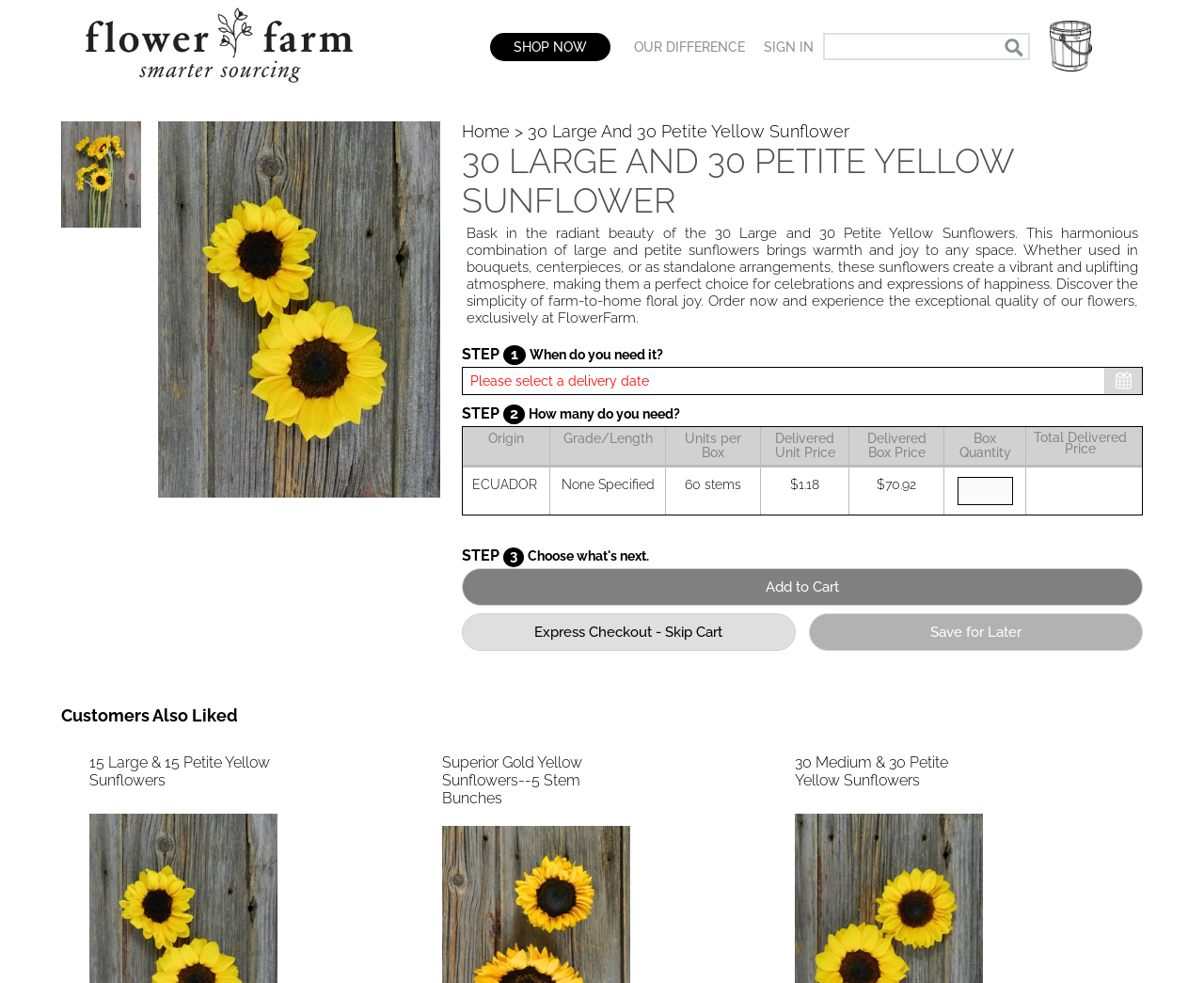Using the information in the image, give a comprehensive answer to the question: 
What is the alternative to adding the product to the cart?

By examining the webpage layout, specifically the buttons below the product description, it is clear that the alternative to adding the product to the cart is to use the 'Express Checkout - Skip Cart' button, which allows users to bypass the cart and proceed directly to checkout.